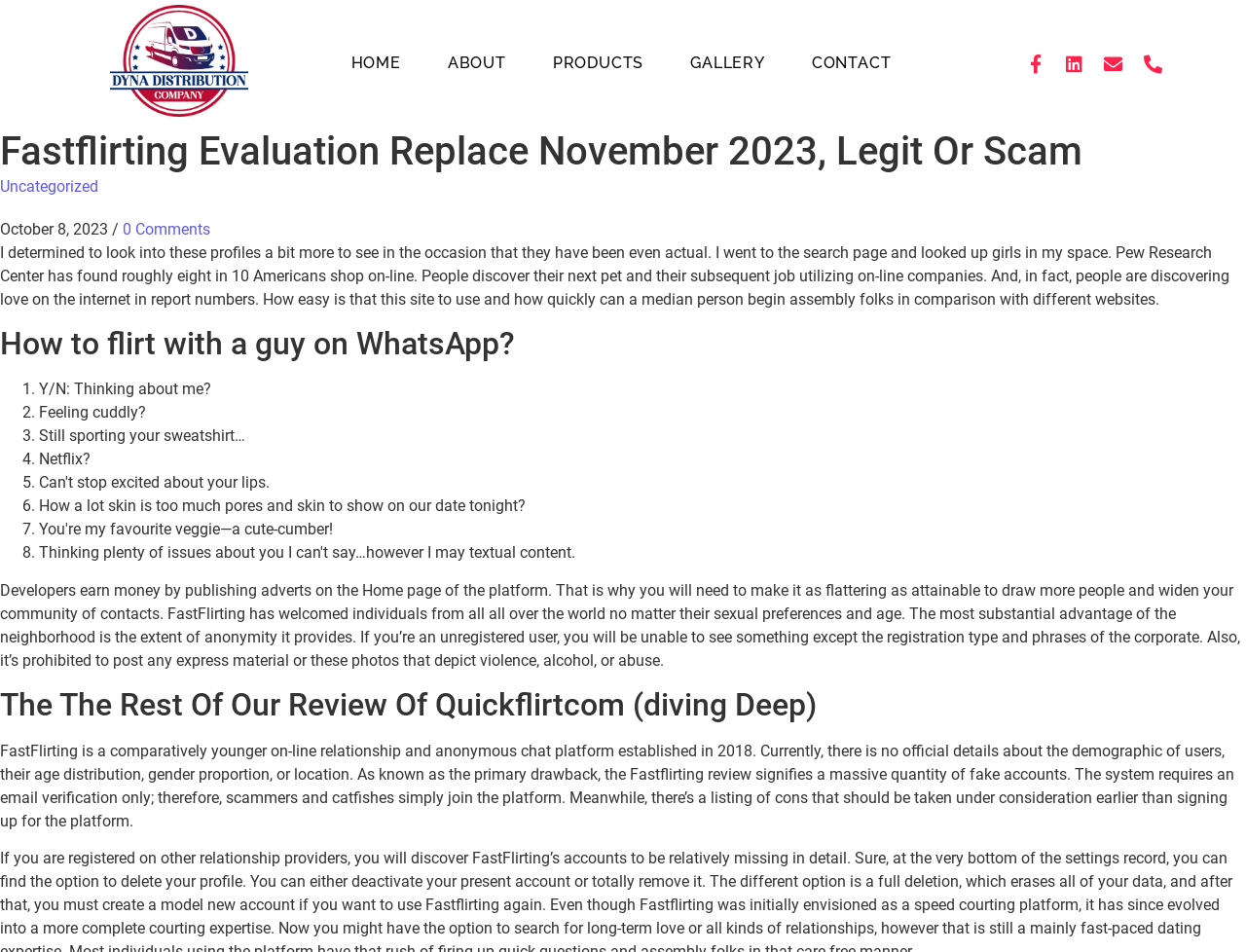Please predict the bounding box coordinates of the element's region where a click is necessary to complete the following instruction: "Click the CONTACT link". The coordinates should be represented by four float numbers between 0 and 1, i.e., [left, top, right, bottom].

[0.644, 0.054, 0.722, 0.081]